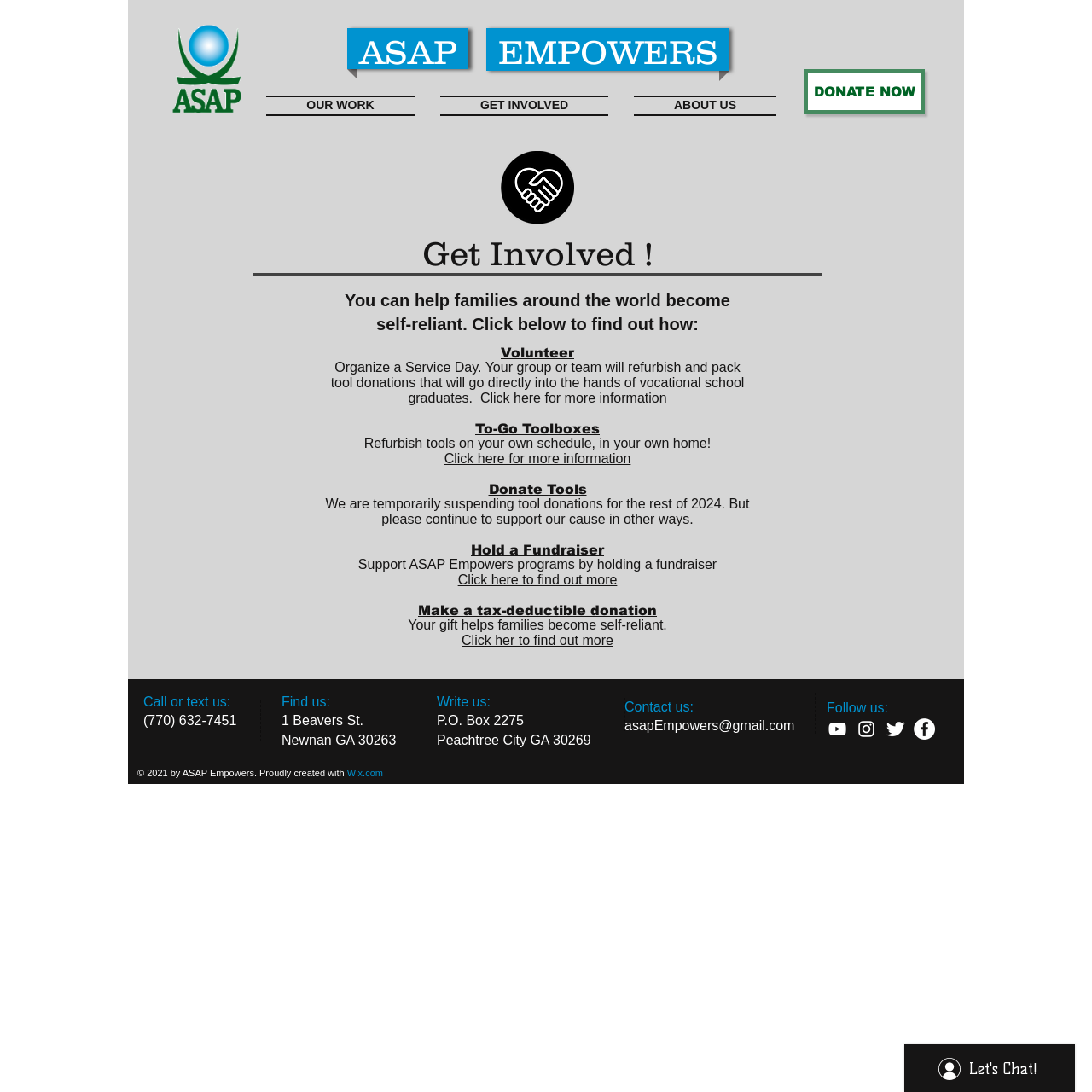Provide a brief response using a word or short phrase to this question:
What is the name of the organization?

ASAP Empowers